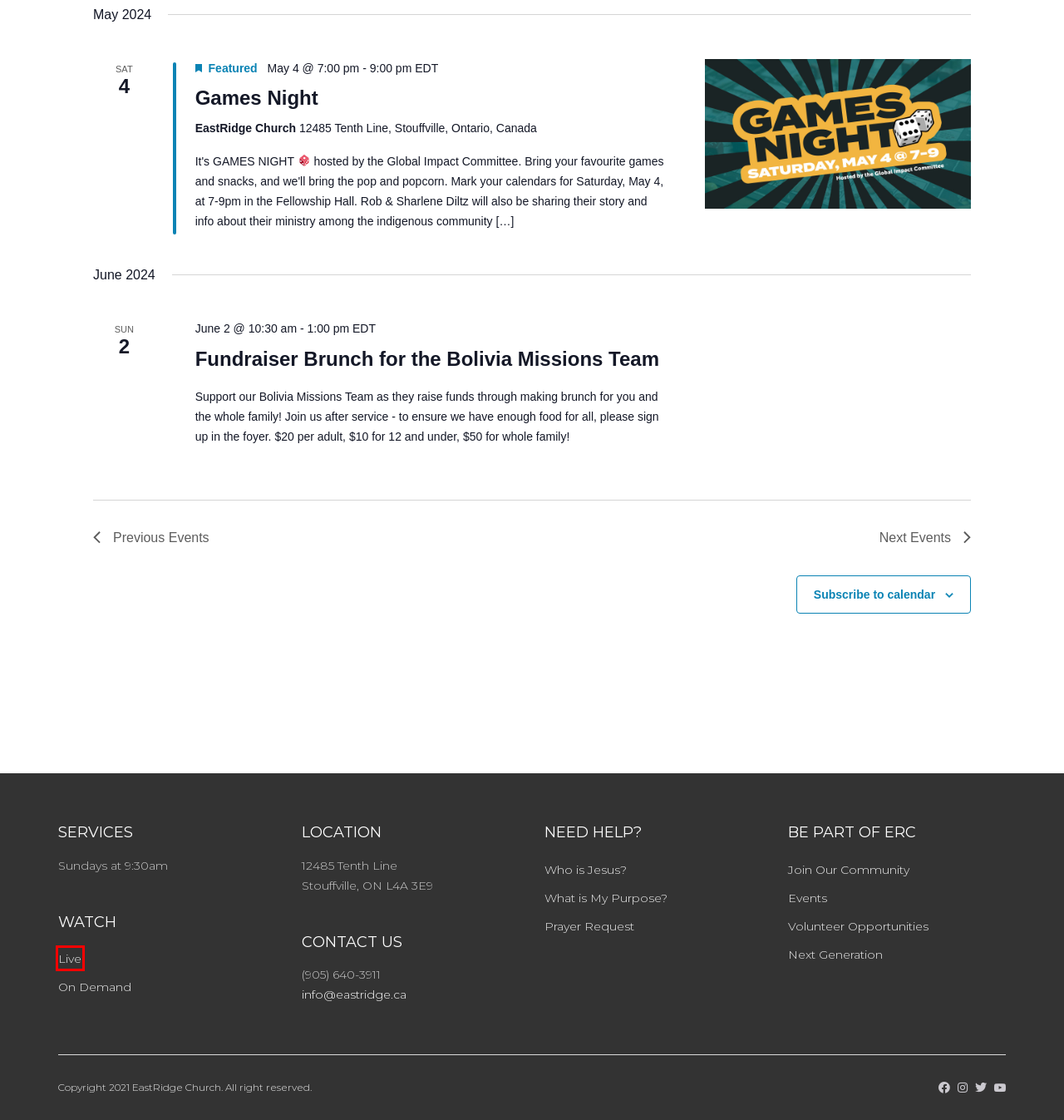Look at the screenshot of a webpage, where a red bounding box highlights an element. Select the best description that matches the new webpage after clicking the highlighted element. Here are the candidates:
A. Kids - EastRidge Church
B. Who is Jesus? - EastRidge Church
C. Games Night - EastRidge Church
D. Prayer - EastRidge Church
E. Live - EastRidge Church
F. On Demand - EastRidge Church
G. Alpha - EastRidge Church
H. Life Groups - EastRidge Church

E